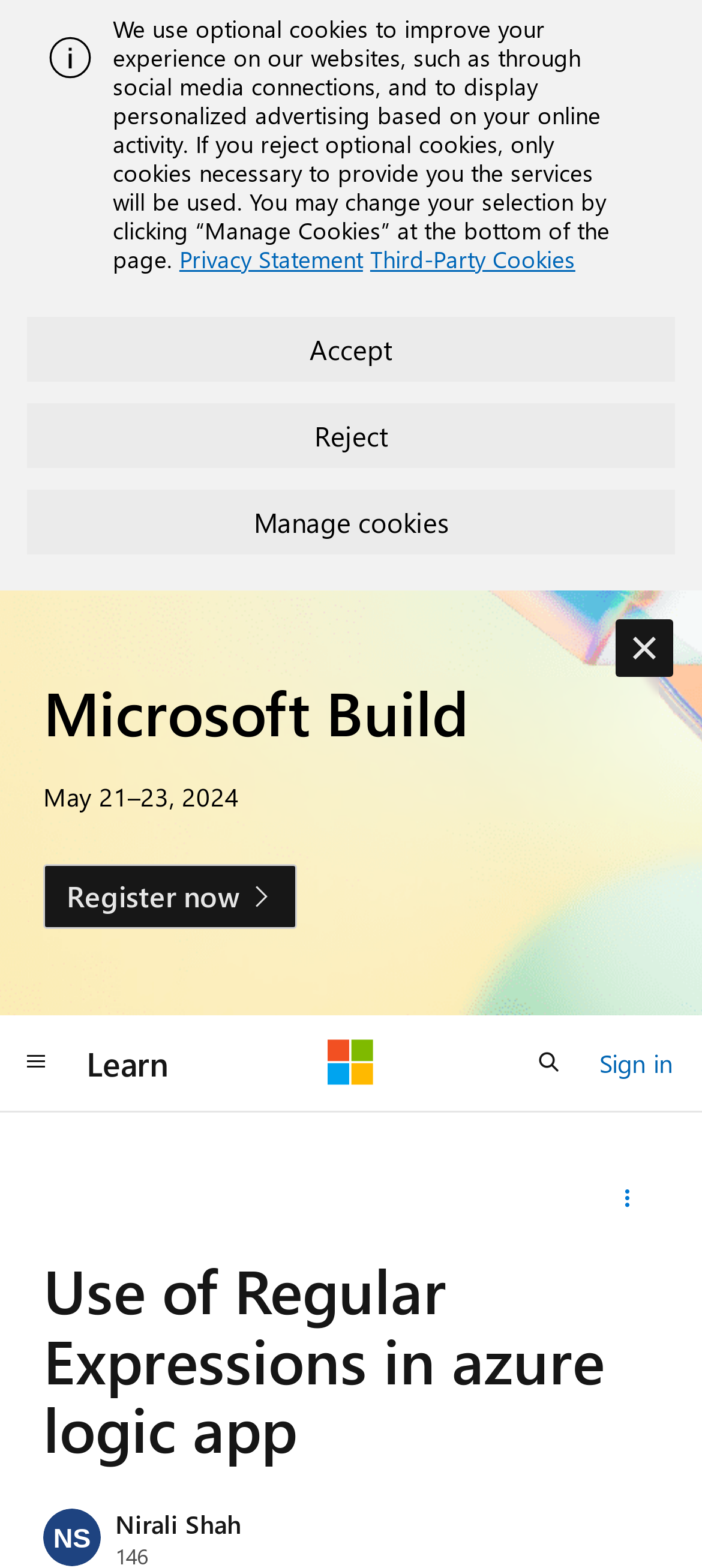Locate the bounding box coordinates of the element's region that should be clicked to carry out the following instruction: "Click the 'Nirali Shah' link". The coordinates need to be four float numbers between 0 and 1, i.e., [left, top, right, bottom].

[0.164, 0.961, 0.344, 0.983]